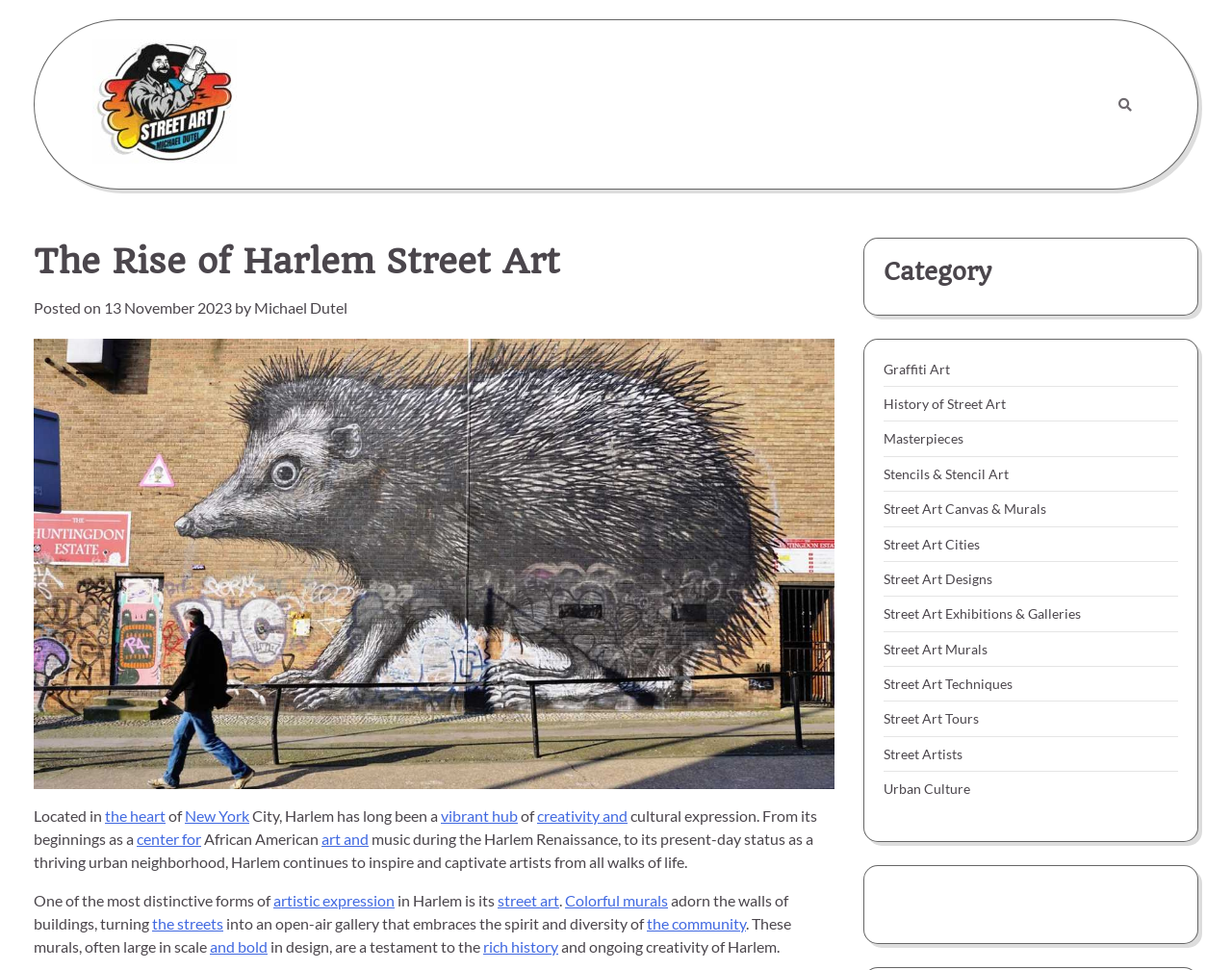Indicate the bounding box coordinates of the element that needs to be clicked to satisfy the following instruction: "Explore the vibrant hub of creativity and cultural expression". The coordinates should be four float numbers between 0 and 1, i.e., [left, top, right, bottom].

[0.358, 0.831, 0.42, 0.85]